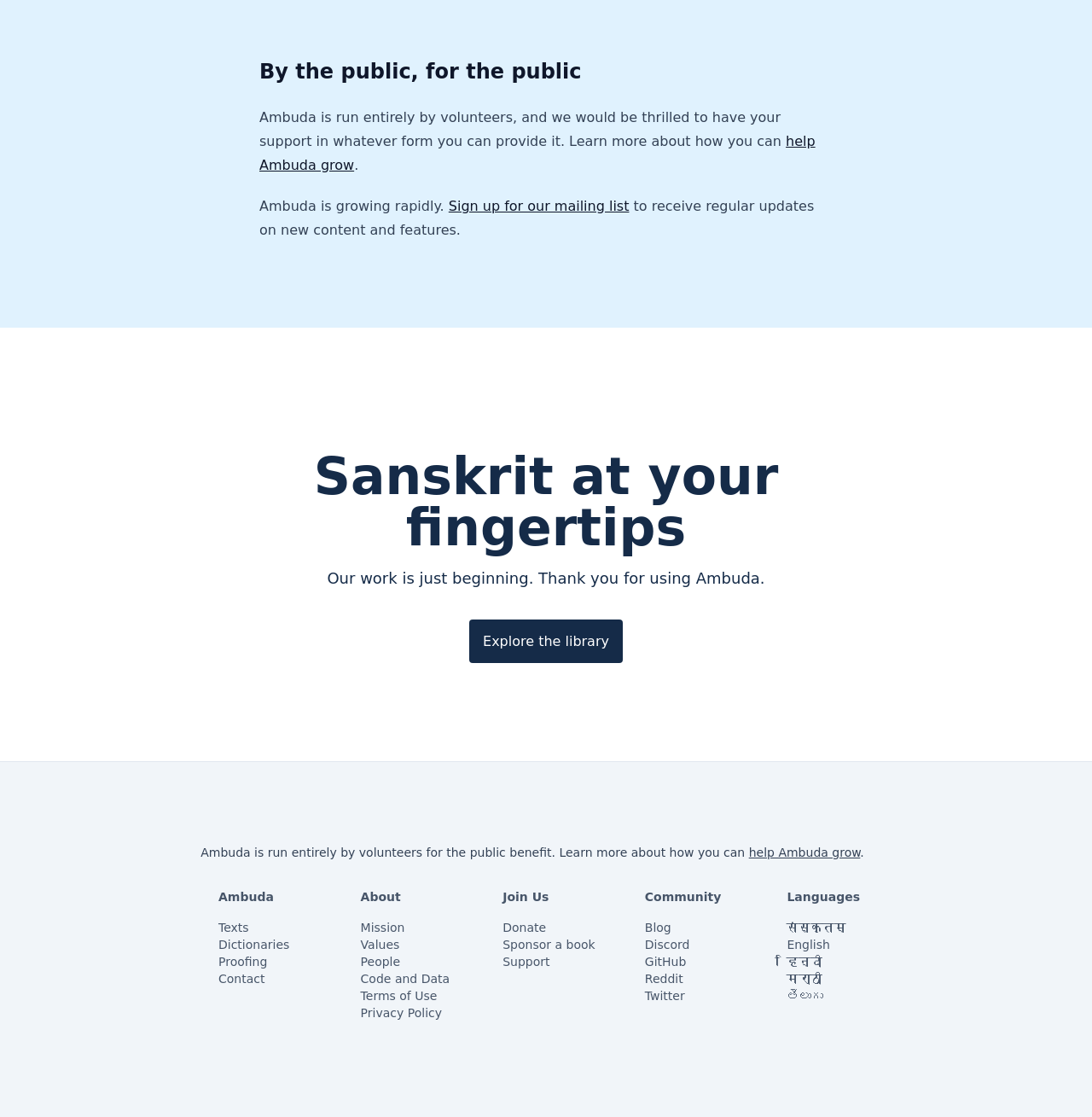Please determine the bounding box coordinates of the section I need to click to accomplish this instruction: "Explore the library".

[0.43, 0.555, 0.57, 0.594]